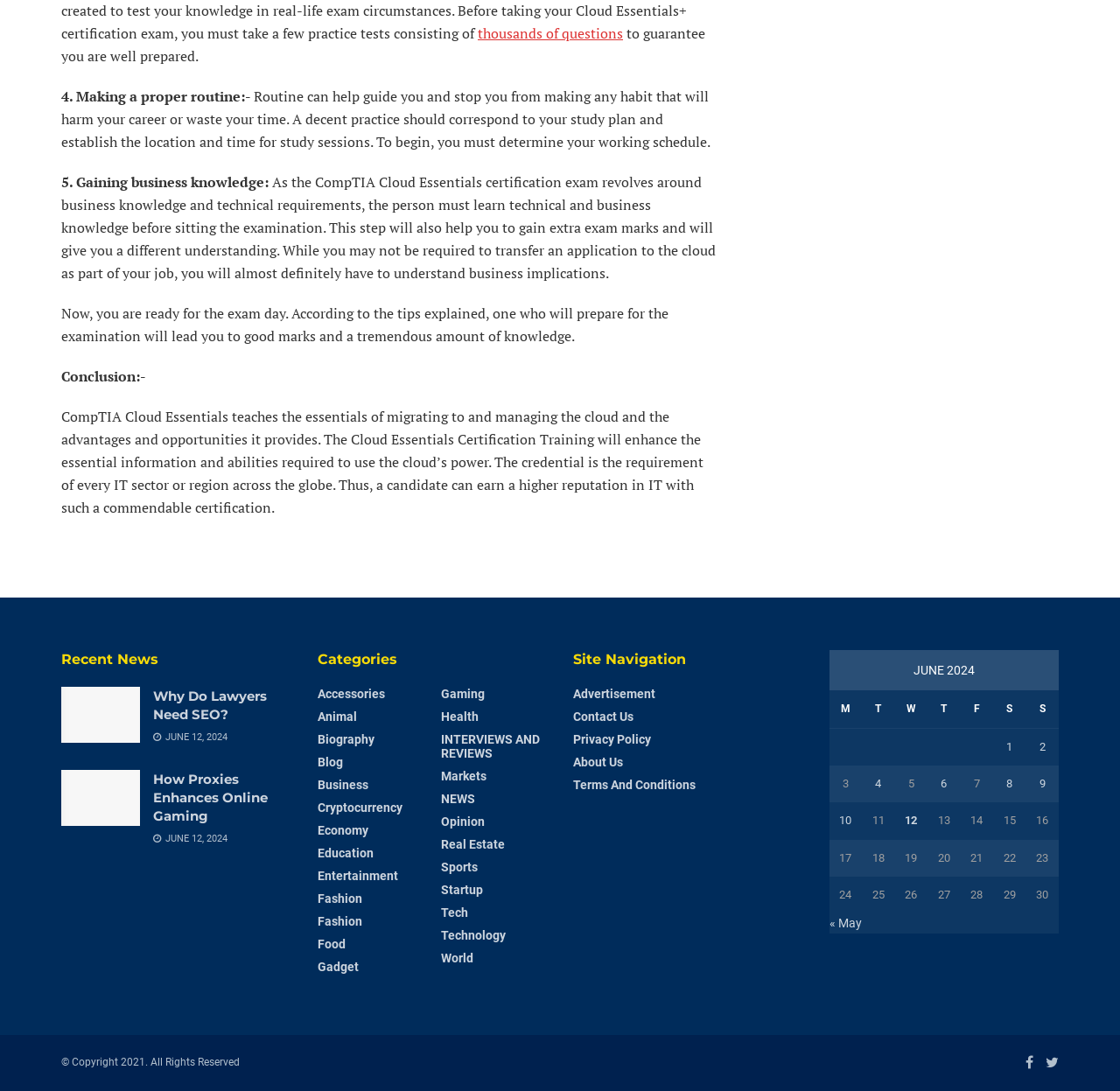What is the category of the link 'SEO for lawyers'?
Using the image, respond with a single word or phrase.

News